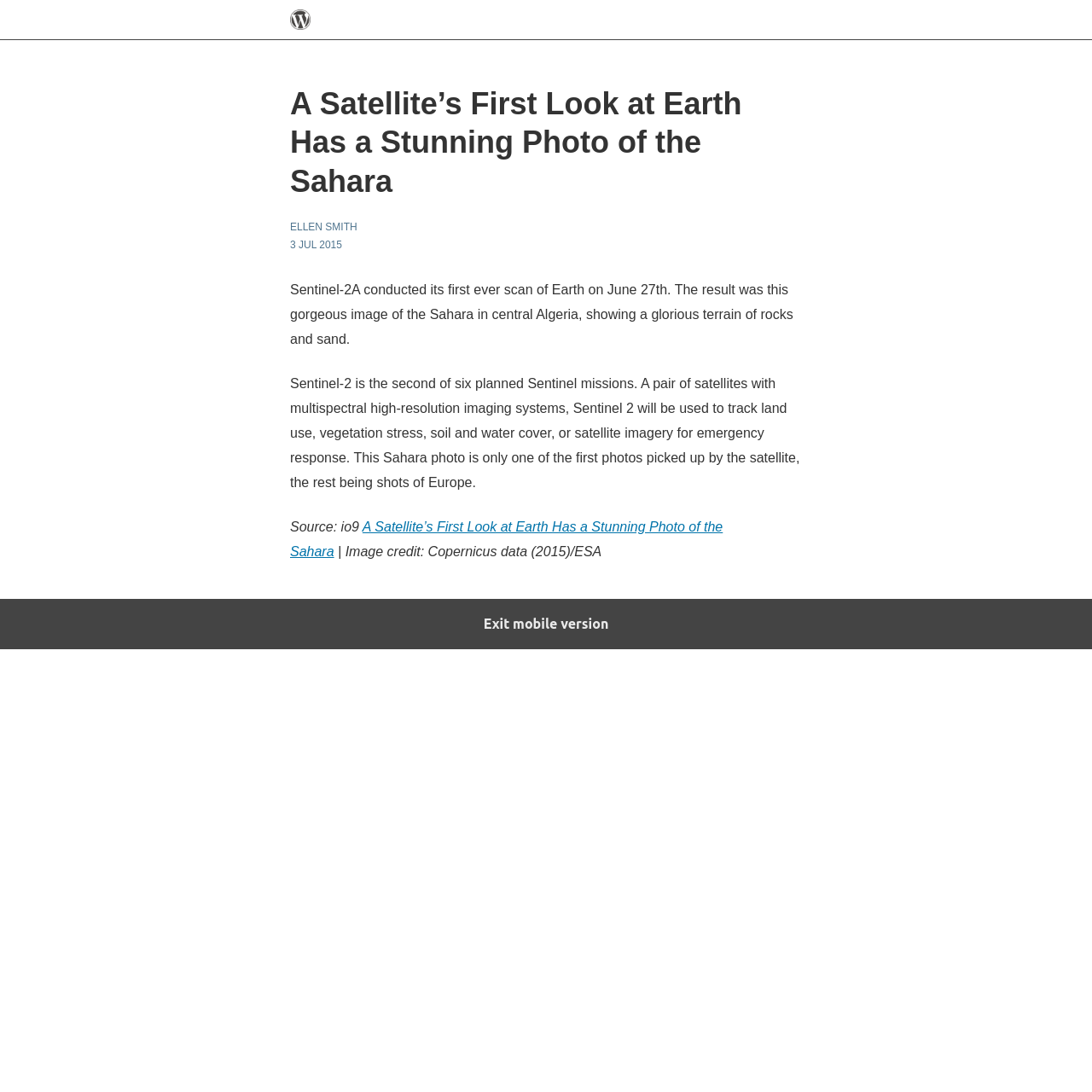What is the date of the article?
Refer to the screenshot and respond with a concise word or phrase.

3 JUL 2015